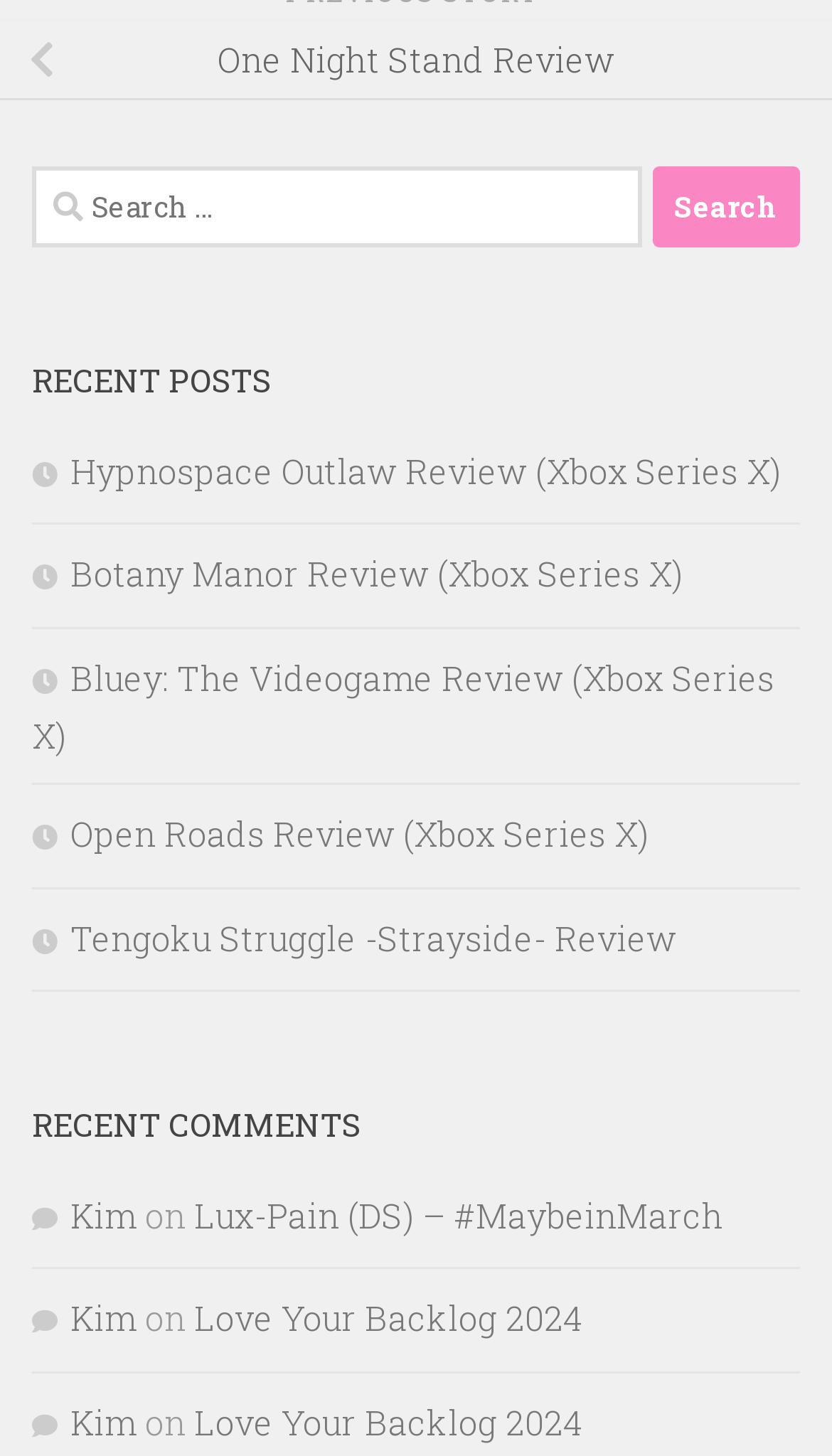Locate the bounding box coordinates of the UI element described by: "Kim". Provide the coordinates as four float numbers between 0 and 1, formatted as [left, top, right, bottom].

[0.085, 0.96, 0.164, 0.991]